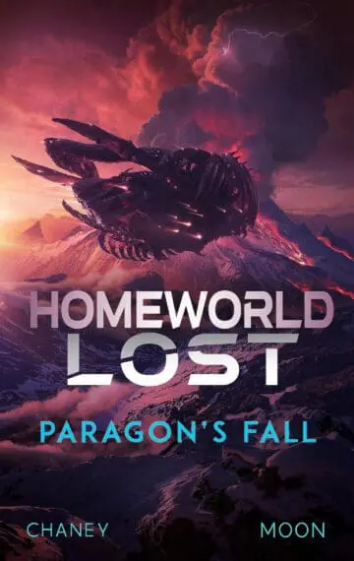Give a thorough description of the image, including any visible elements and their relationships.

The image features the captivating cover of the sci-fi novel "Paragon's Fall," part of the "Homeworld Lost" series, authored by J. N. Chaney and Scott Moon. Set against a dramatic backdrop of mountains and foreboding clouds, a menacing spacecraft looms above, hinting at the intergalactic conflicts within the story. The title "HOMEWORLD LOST" is boldly displayed, emphasizing the themes of exploration and danger. The atmospheric colors and dynamic design evoke a sense of adventure and suspense, inviting readers into a tale where high stakes and cosmic threats await. This gripping visual encapsulates the essence of a thrilling narrative that promises excitement and tension as the protagonists confront their challenges.